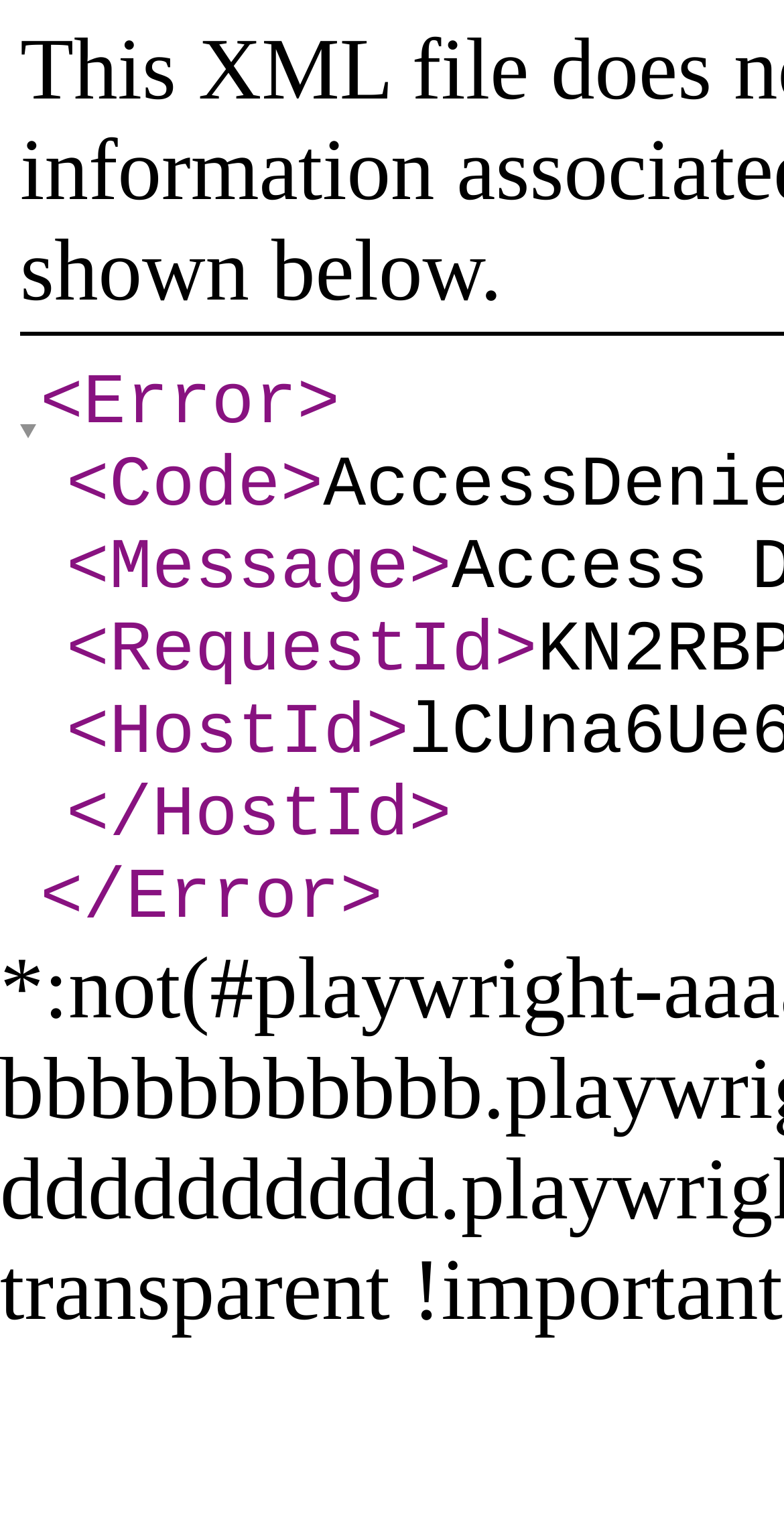Provide a one-word or one-phrase answer to the question:
What is the outermost tag of the error message?

Error